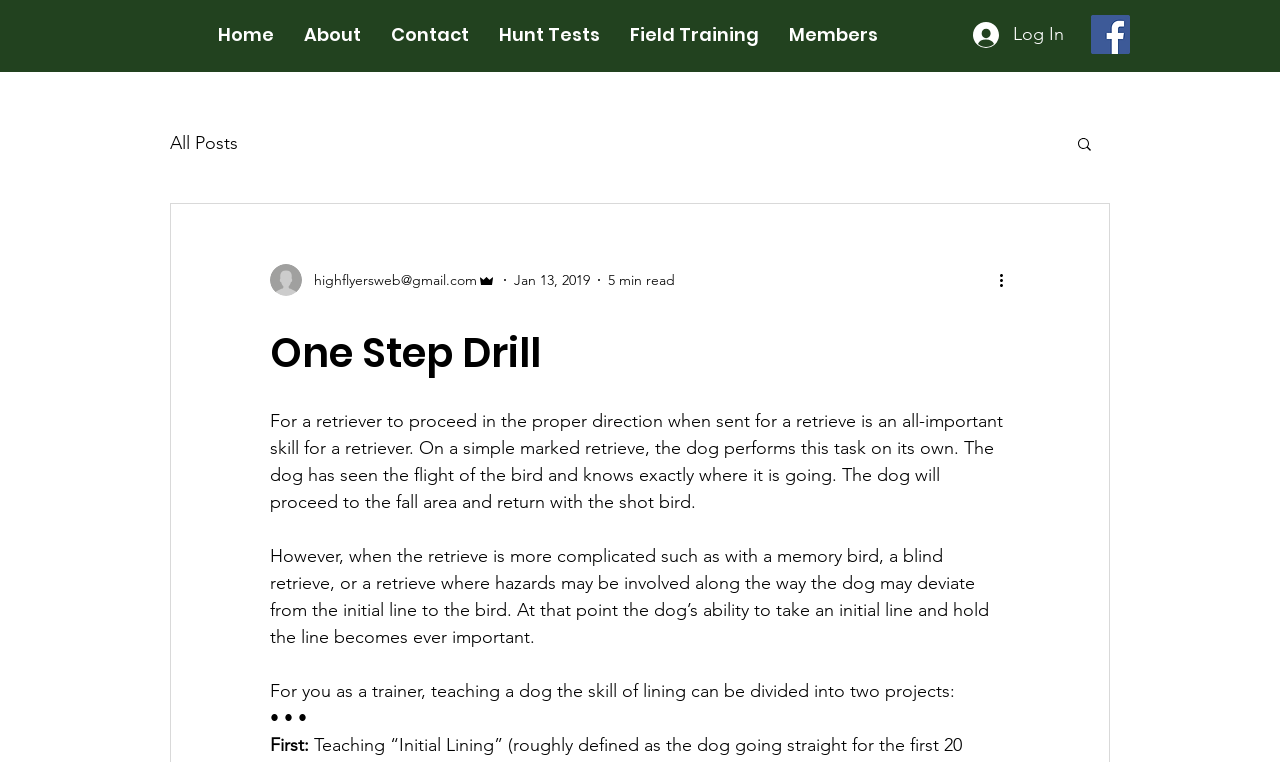Identify the bounding box coordinates for the element that needs to be clicked to fulfill this instruction: "Go to 'Home' page". Provide the coordinates in the format of four float numbers between 0 and 1: [left, top, right, bottom].

[0.158, 0.016, 0.225, 0.075]